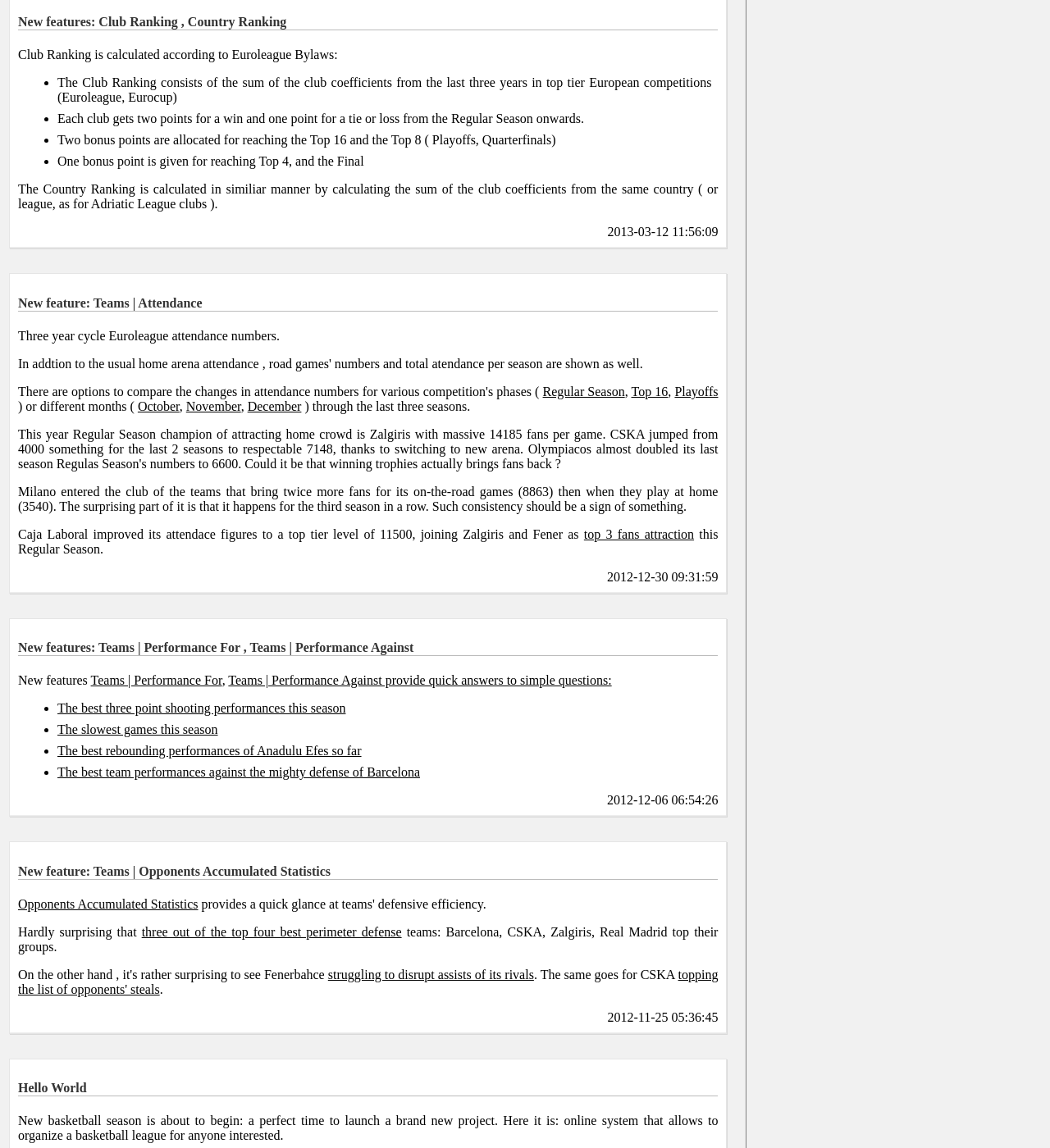What is the Country Ranking calculated by?
Using the image, give a concise answer in the form of a single word or short phrase.

Sum of club coefficients